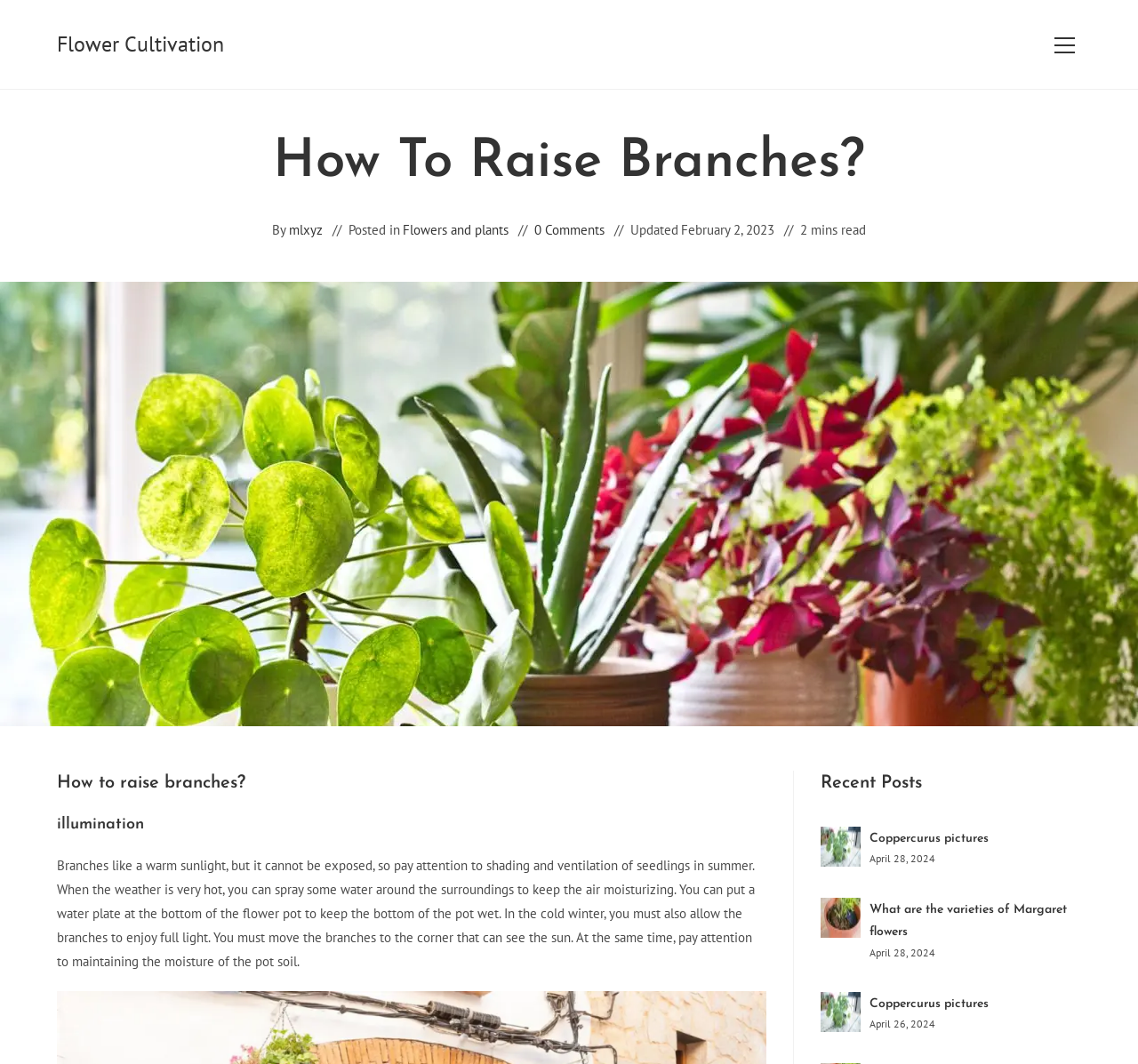Provide the bounding box coordinates of the HTML element this sentence describes: "Coppercurus pictures". The bounding box coordinates consist of four float numbers between 0 and 1, i.e., [left, top, right, bottom].

[0.764, 0.937, 0.869, 0.95]